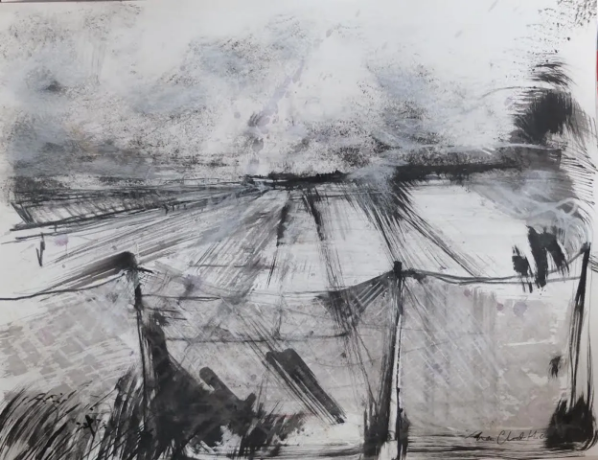Create a vivid and detailed description of the image.

This evocative artwork titled "Blurred Lines" captures a contemplative landscape scene, showcasing the expressive use of monochromatic tones that blend together to create a sense of movement and depth. The foreground features a textured fence, suggesting a boundary between the viewer and the expansive fields beyond. The fields are rendered with dynamic brushstrokes, guiding the eye toward the horizon where the sky melds into swirling clouds above. The artist has skillfully depicted a sense of atmosphere, evoking the feeling of a fleeting moment in nature, full of emotional resonance. This piece is part of the exhibition at Wymondham Arts Centre, which celebrates drawing and printmaking, and showcases the works of artists Gillian Charrot and Thea Charrot-Hickling. The exhibit ran from May 12 to May 17, 2015.